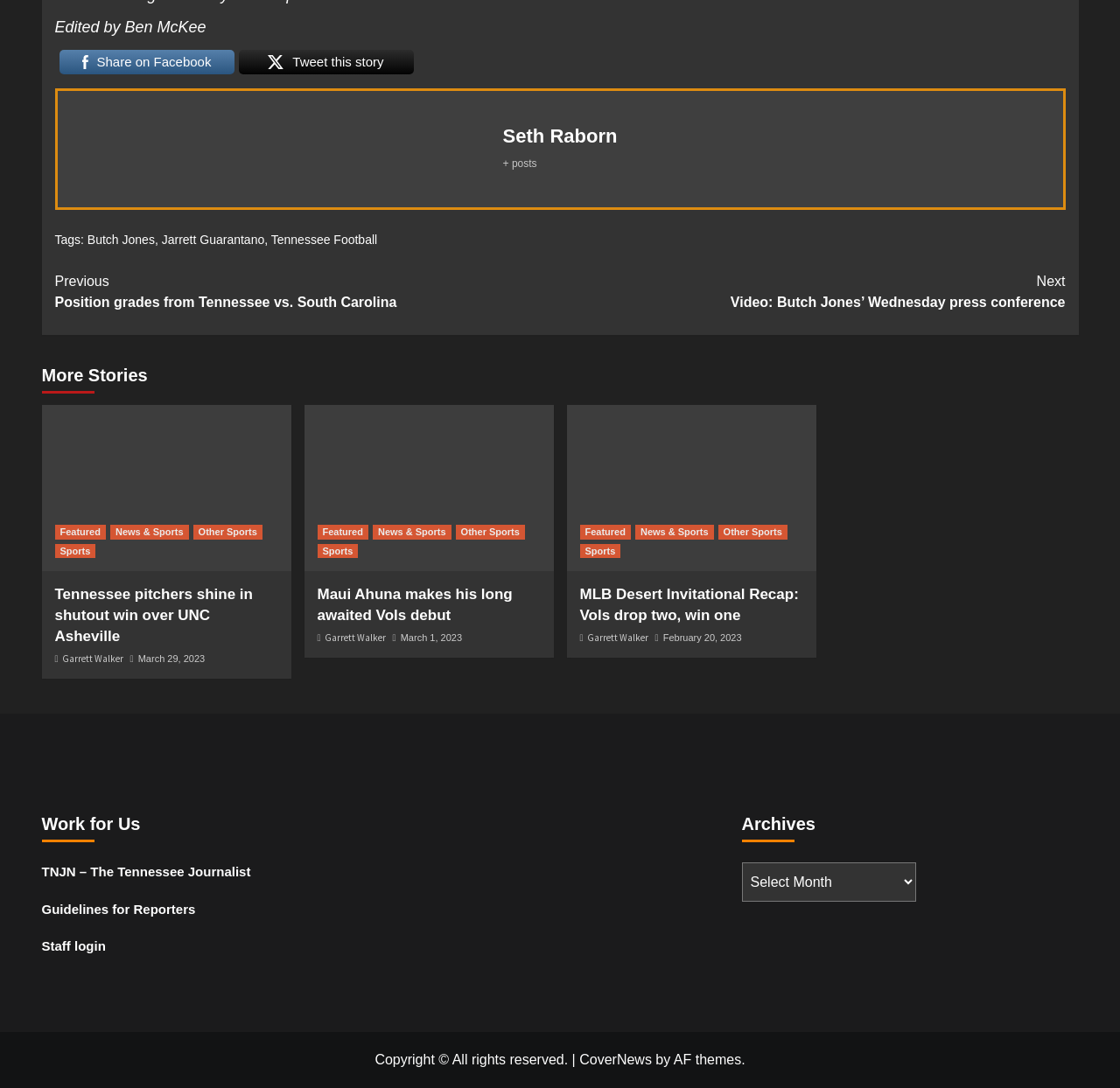What is the position of the 'Continue Reading' navigation element on the webpage?
Carefully analyze the image and provide a thorough answer to the question.

The question is asking about the position of the 'Continue Reading' navigation element on the webpage, which can be found by looking at the bounding box coordinates of the element. The 'Continue Reading' navigation element is located in the middle of the webpage.